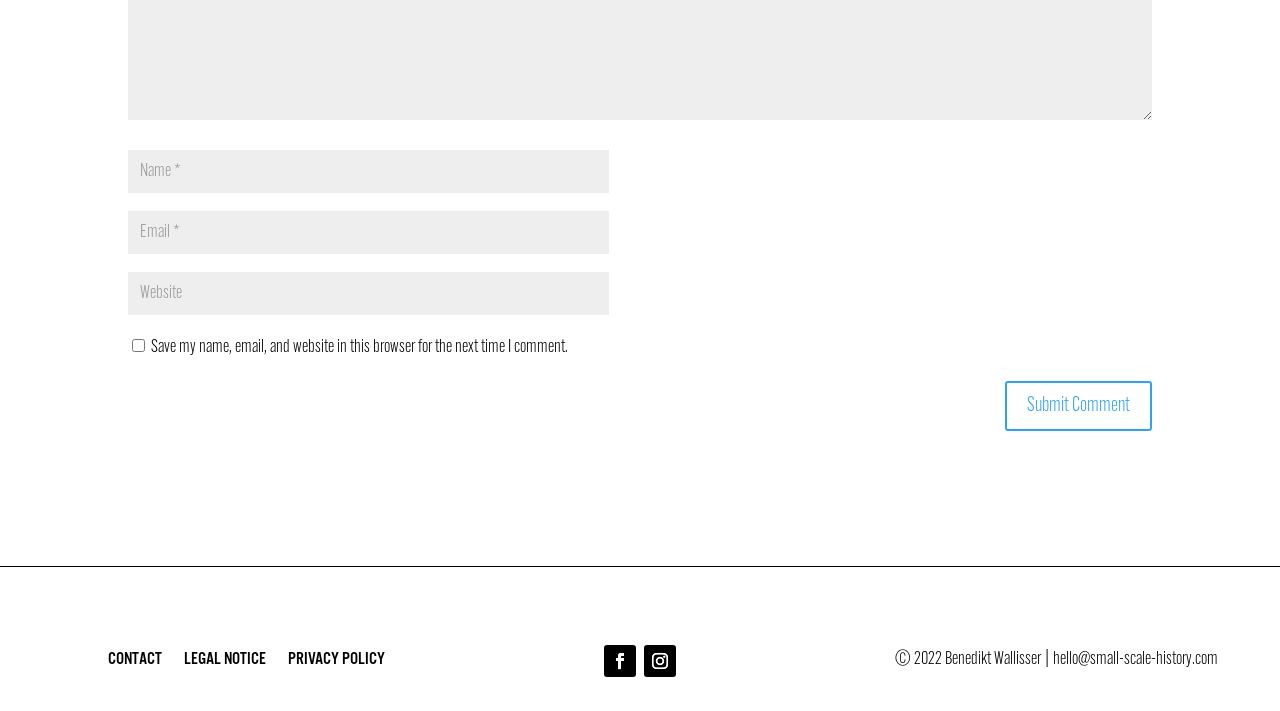What is the text of the button?
Answer with a single word or phrase, using the screenshot for reference.

Submit Comment